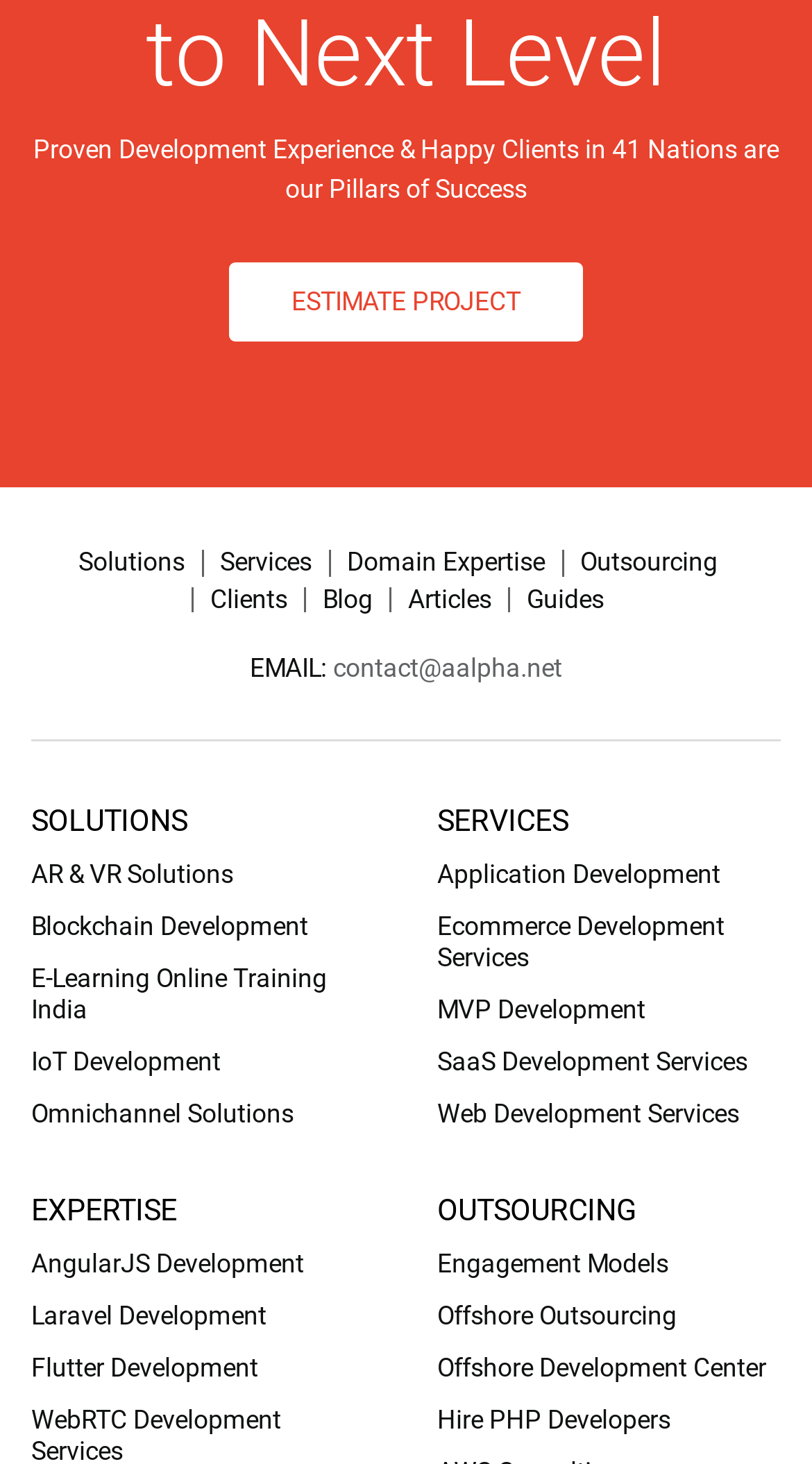Using the provided element description: "E-Learning Online Training India", determine the bounding box coordinates of the corresponding UI element in the screenshot.

[0.038, 0.659, 0.462, 0.701]